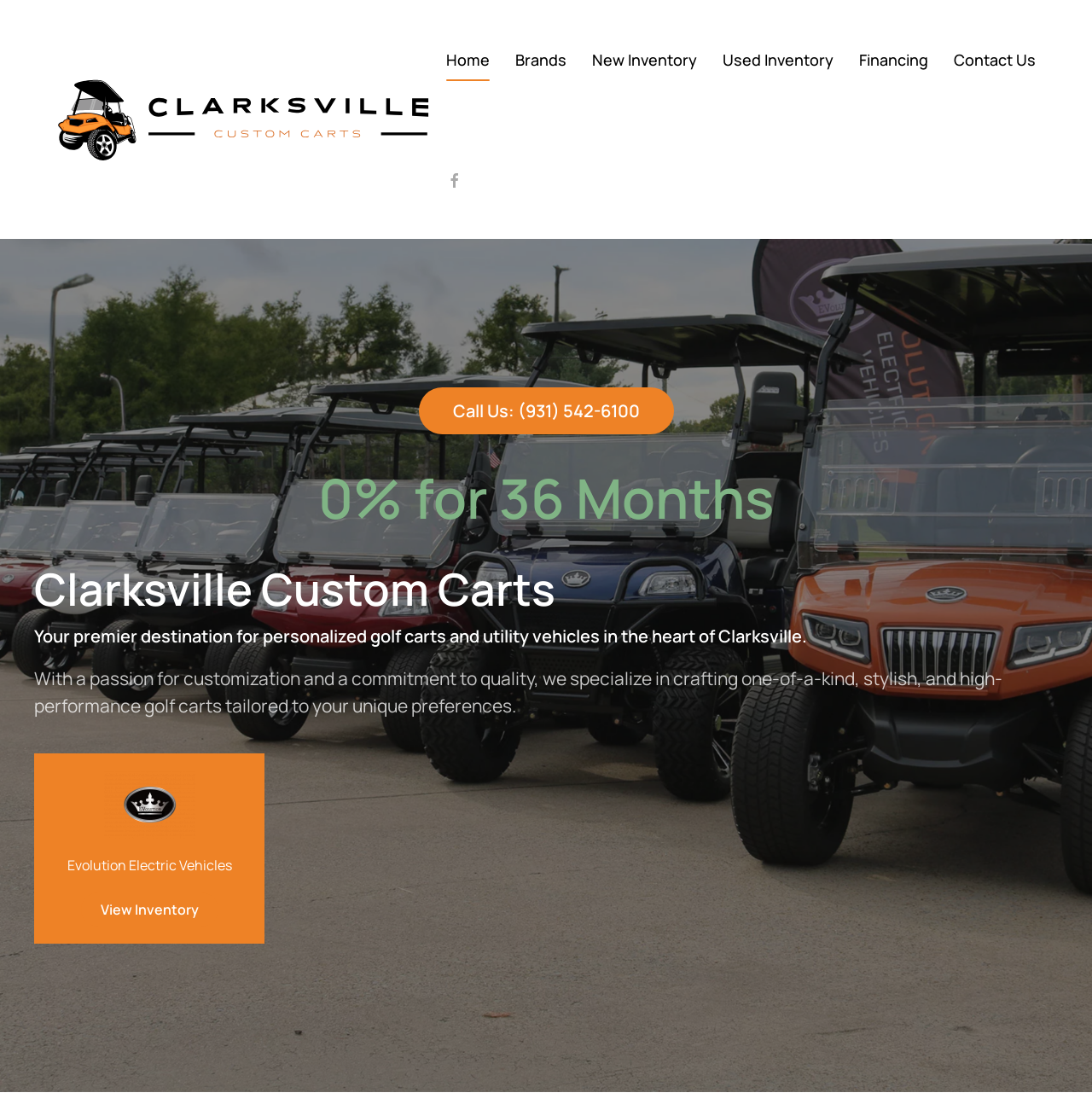What type of vehicles does Clarksville Custom Carts specialize in?
Based on the screenshot, respond with a single word or phrase.

Golf carts